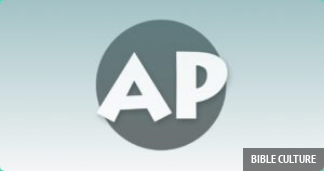What is the shape of the background behind the 'AP' letters?
Please answer the question as detailed as possible based on the image.

The caption describes the background as a circular shape, which provides a subtle yet distinctive visual element to the logo.